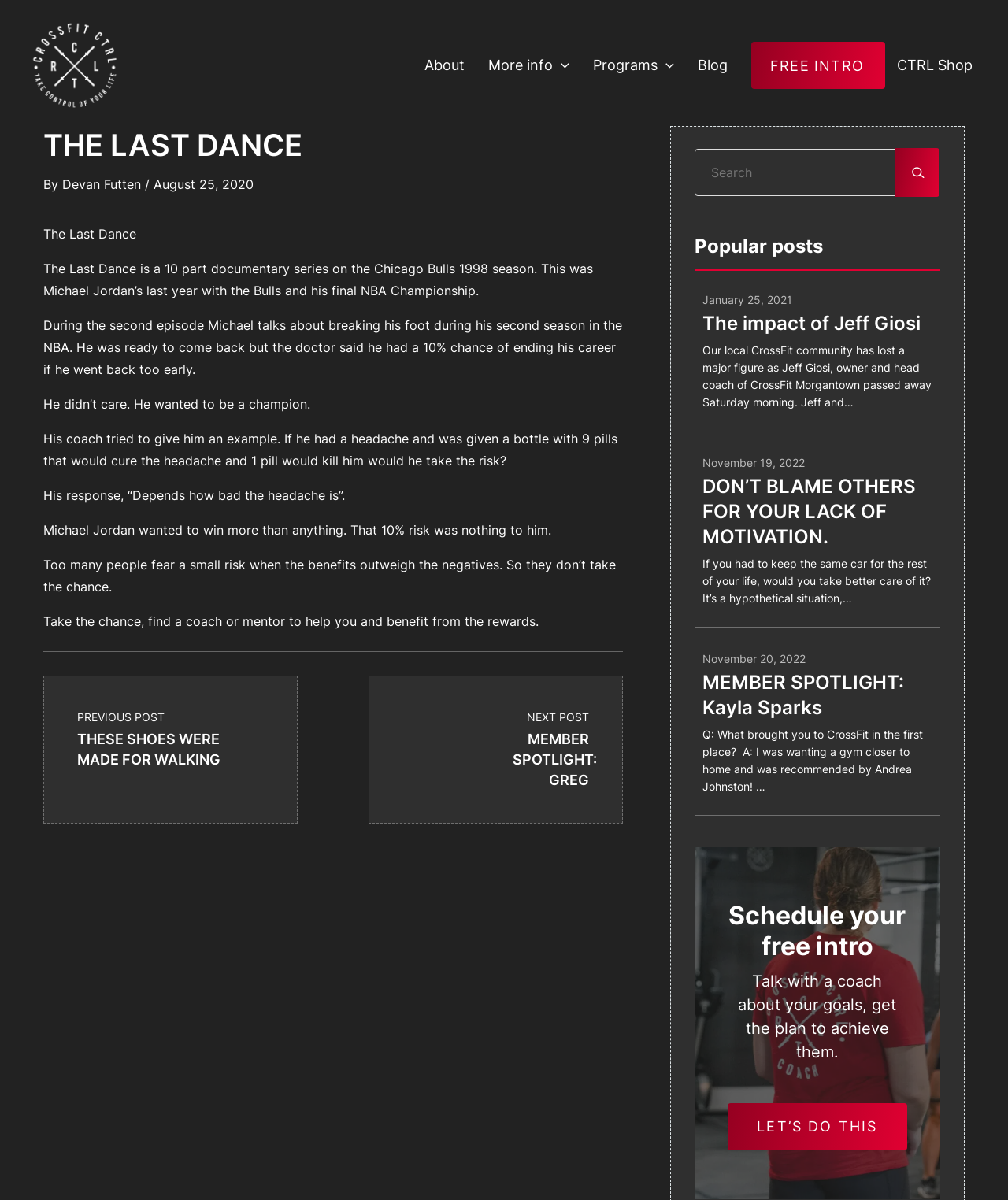Who wrote the article?
Refer to the image and offer an in-depth and detailed answer to the question.

The author of the article is mentioned in the text 'By Devan Futten' which is located below the heading 'THE LAST DANCE'.